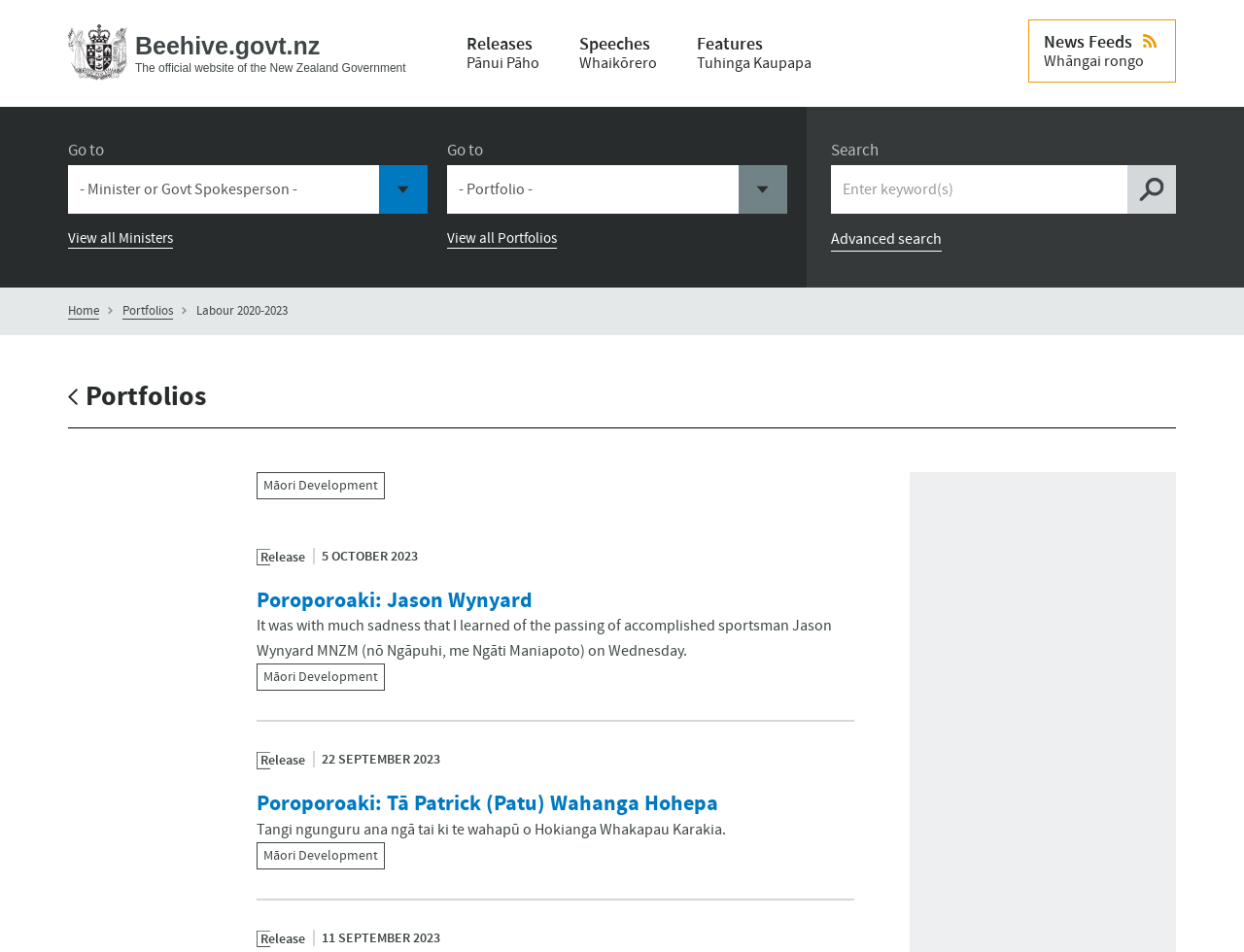What is the main category of the webpage?
Please interpret the details in the image and answer the question thoroughly.

Based on the webpage's content, including the links to 'Releases', 'Speeches', and 'Features', and the presence of ministerial briefings and government initiatives, it can be inferred that the main category of the webpage is related to government.